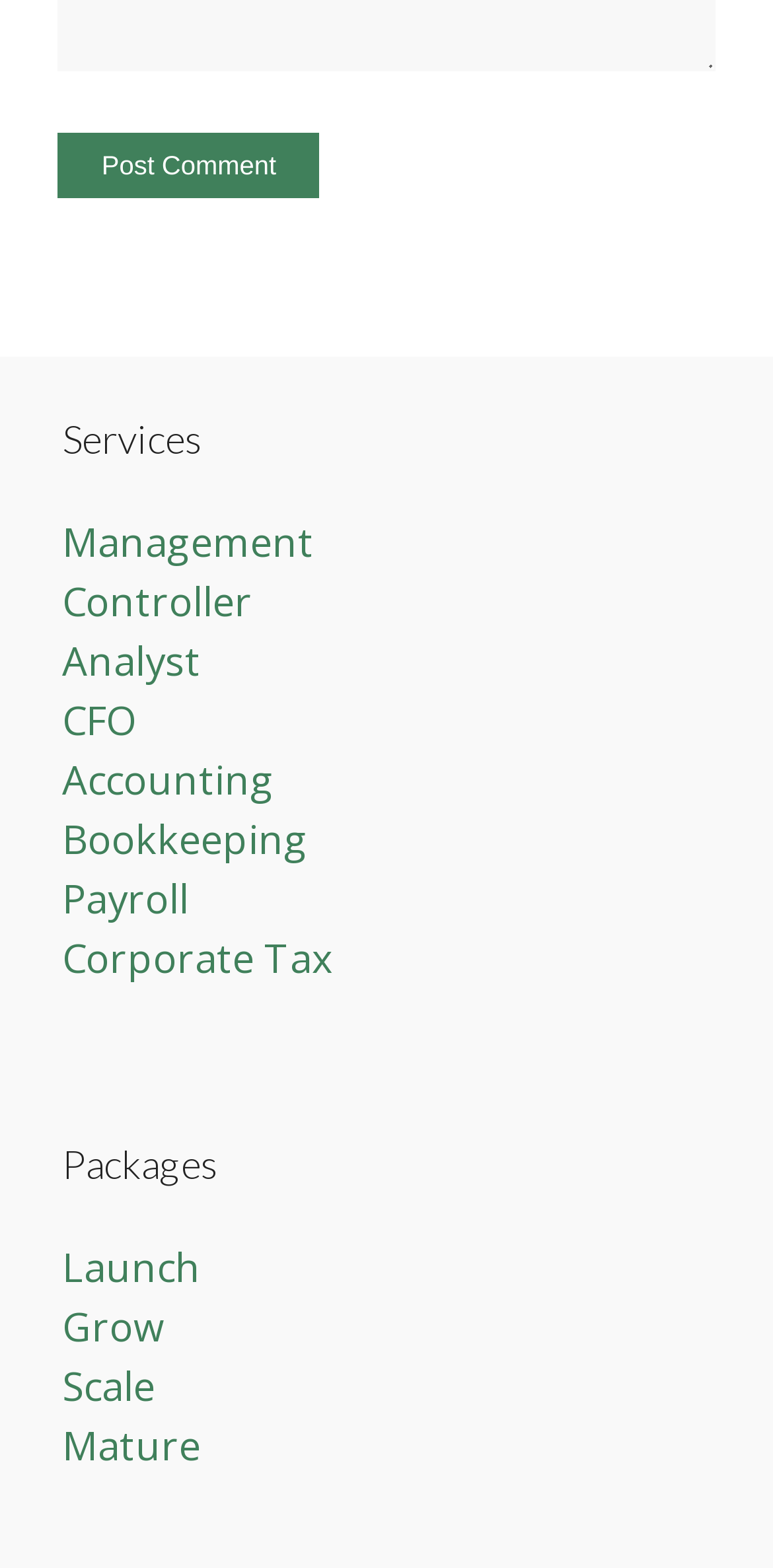Please identify the bounding box coordinates of where to click in order to follow the instruction: "View 'Packages' section".

[0.08, 0.728, 0.92, 0.755]